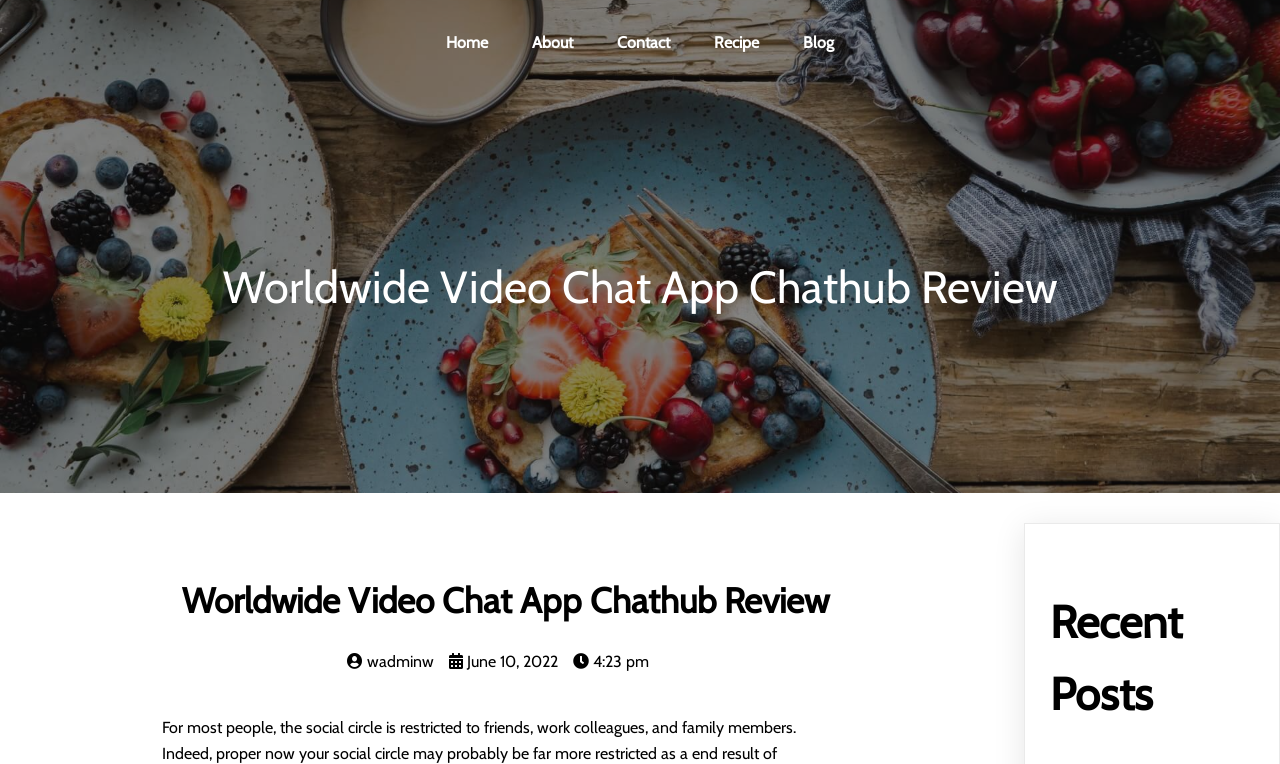What is the first menu item on the top?
Using the visual information, respond with a single word or phrase.

Home